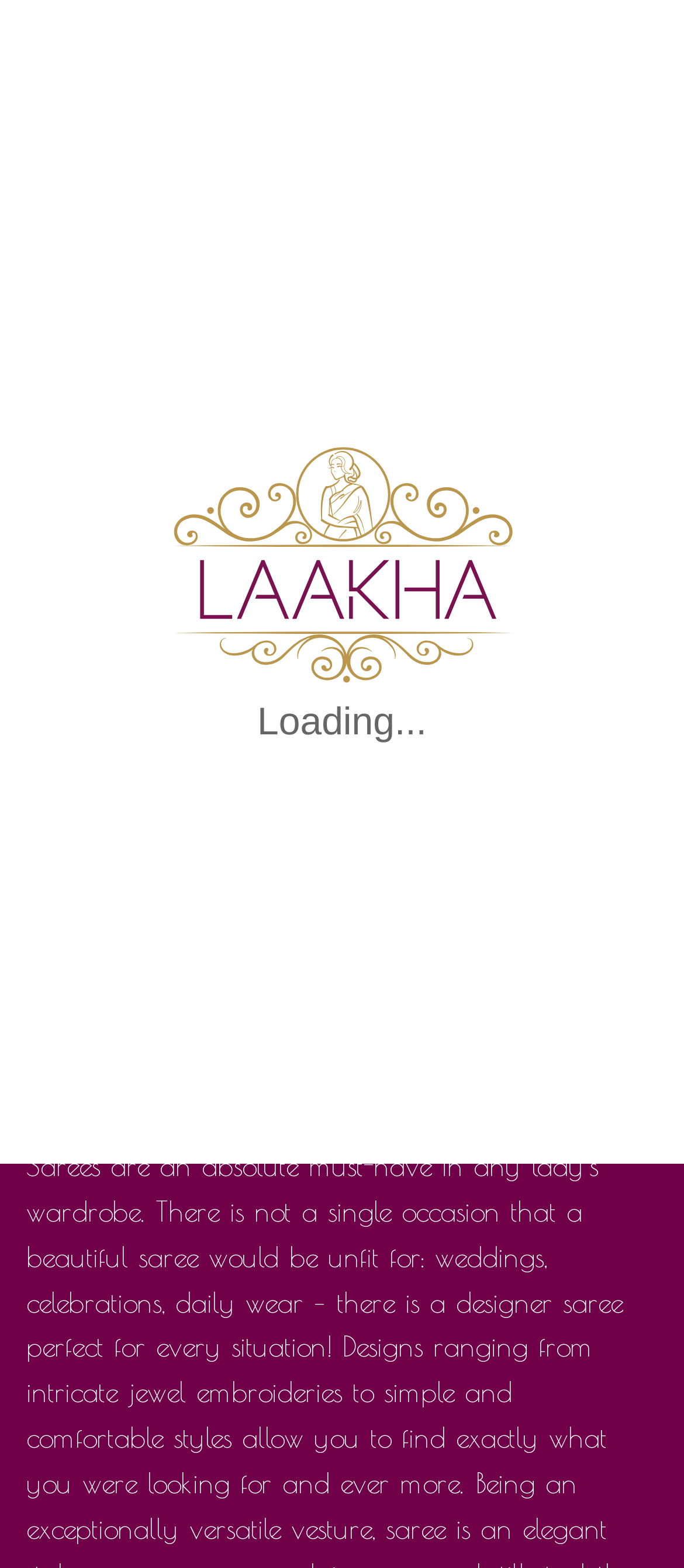Provide an in-depth description of the elements and layout of the webpage.

The webpage appears to be an online store showcasing a collection of Indian sarees. At the top, there is a loading indicator with the text "Loading..." positioned slightly above the center of the page. Below the loading indicator, there are several navigation links, including an empty link, a link with a cart icon, a link with a heart icon, and a link with a search icon, all aligned horizontally near the top of the page. 

To the right of these icons, there is a "Catalog" link with a folder icon, followed by a "Shop" link. The main content area of the page is divided into two sections. The top section has a heading that reads "Sarees" and a subheading that says "Laakha has a Saree for every occasion". 

Below this section, there is a message indicating that no products were found matching the user's selection. The message is positioned roughly in the middle of the page. There are no visible product listings or images on the page at this time, suggesting that the user may need to refine their search or selection to view the available sarees.